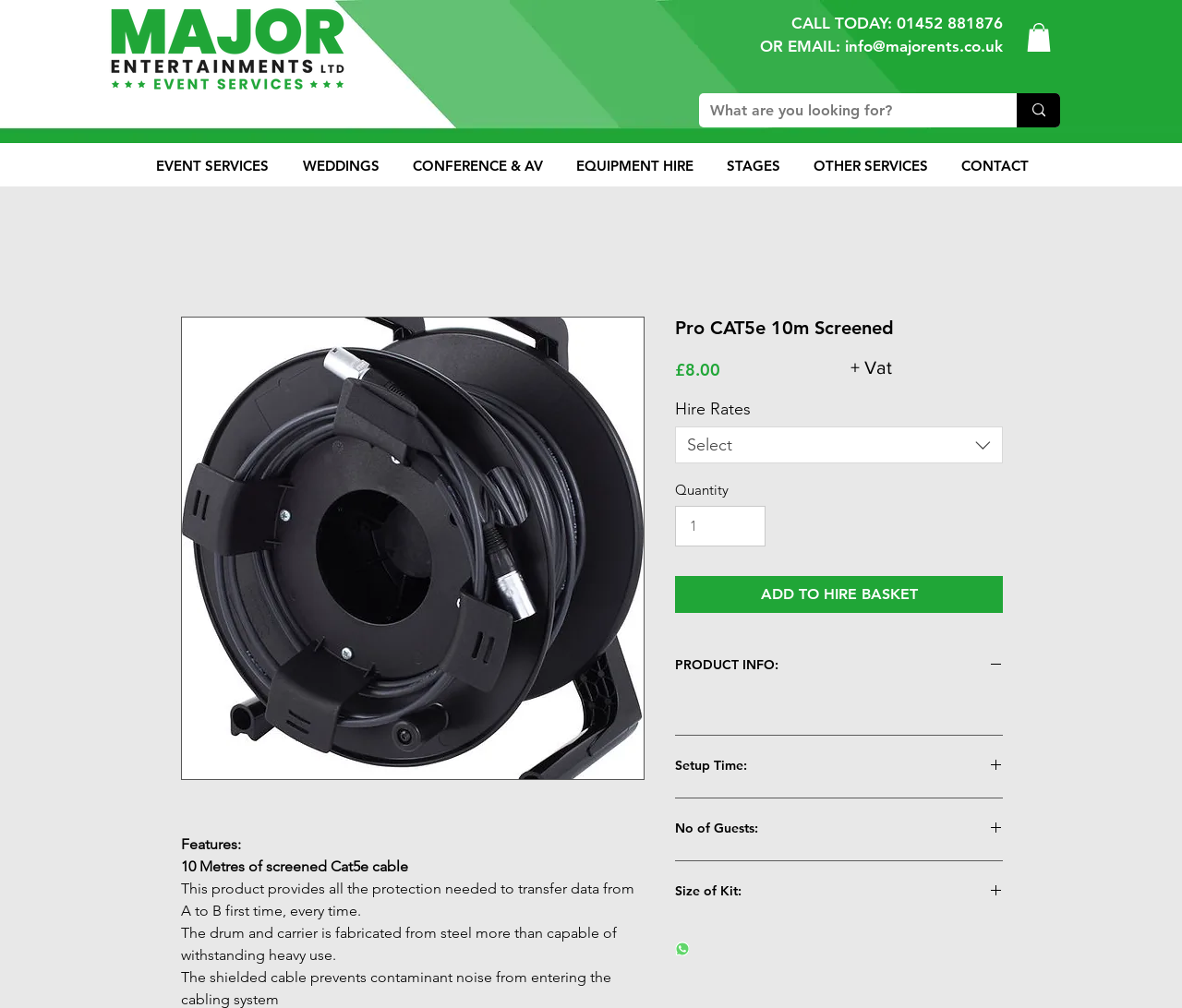What is the purpose of the product?
Using the image, give a concise answer in the form of a single word or short phrase.

to transfer data